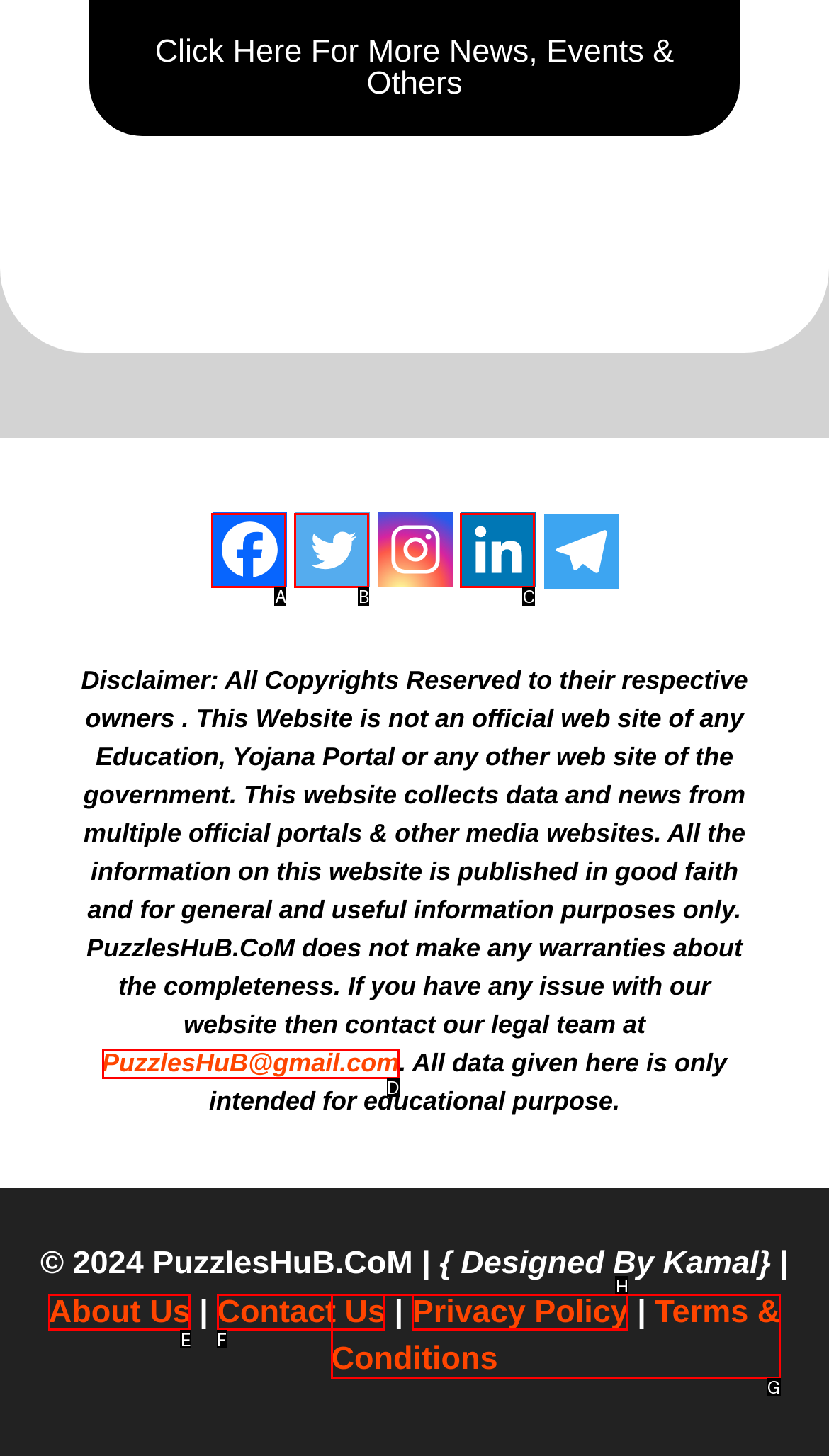Choose the option that aligns with the description: PuzzlesHuB@gmail.com
Respond with the letter of the chosen option directly.

D